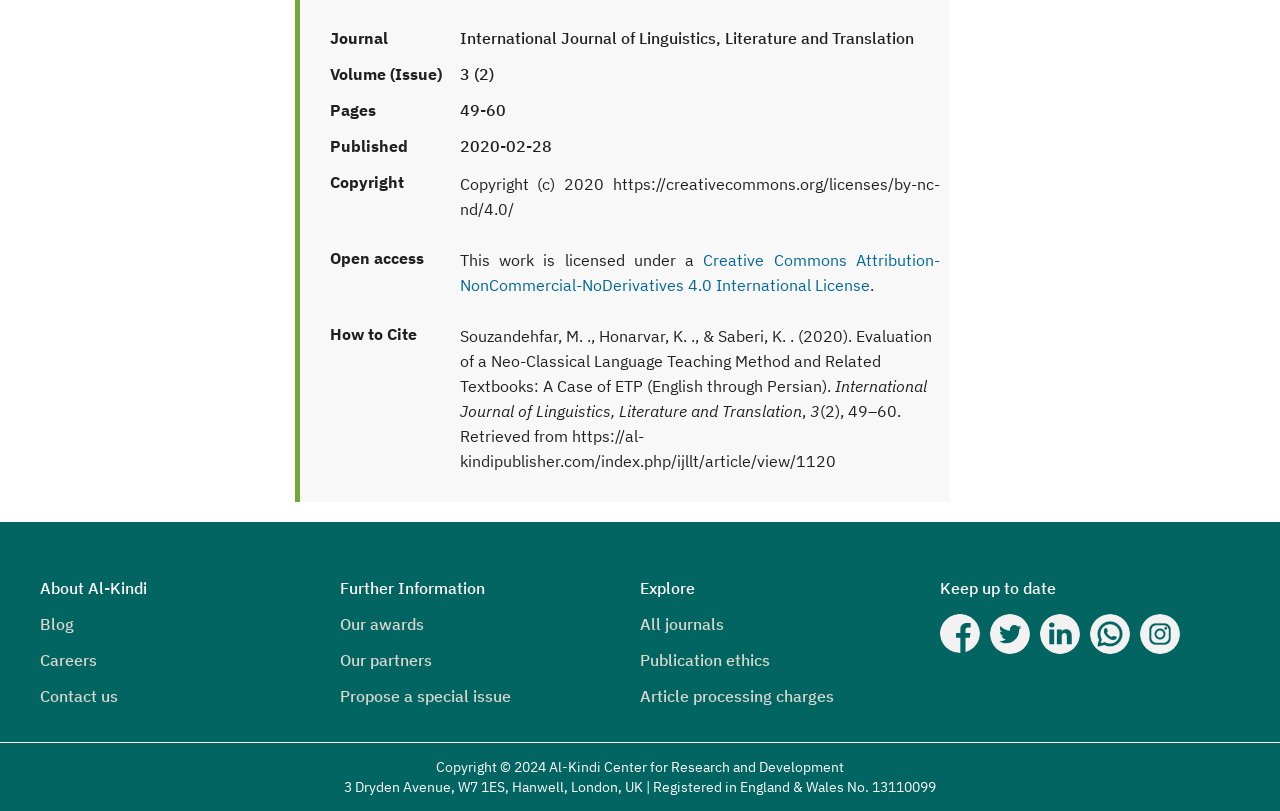Determine the bounding box for the described HTML element: "Publication ethics". Ensure the coordinates are four float numbers between 0 and 1 in the format [left, top, right, bottom].

[0.5, 0.801, 0.602, 0.826]